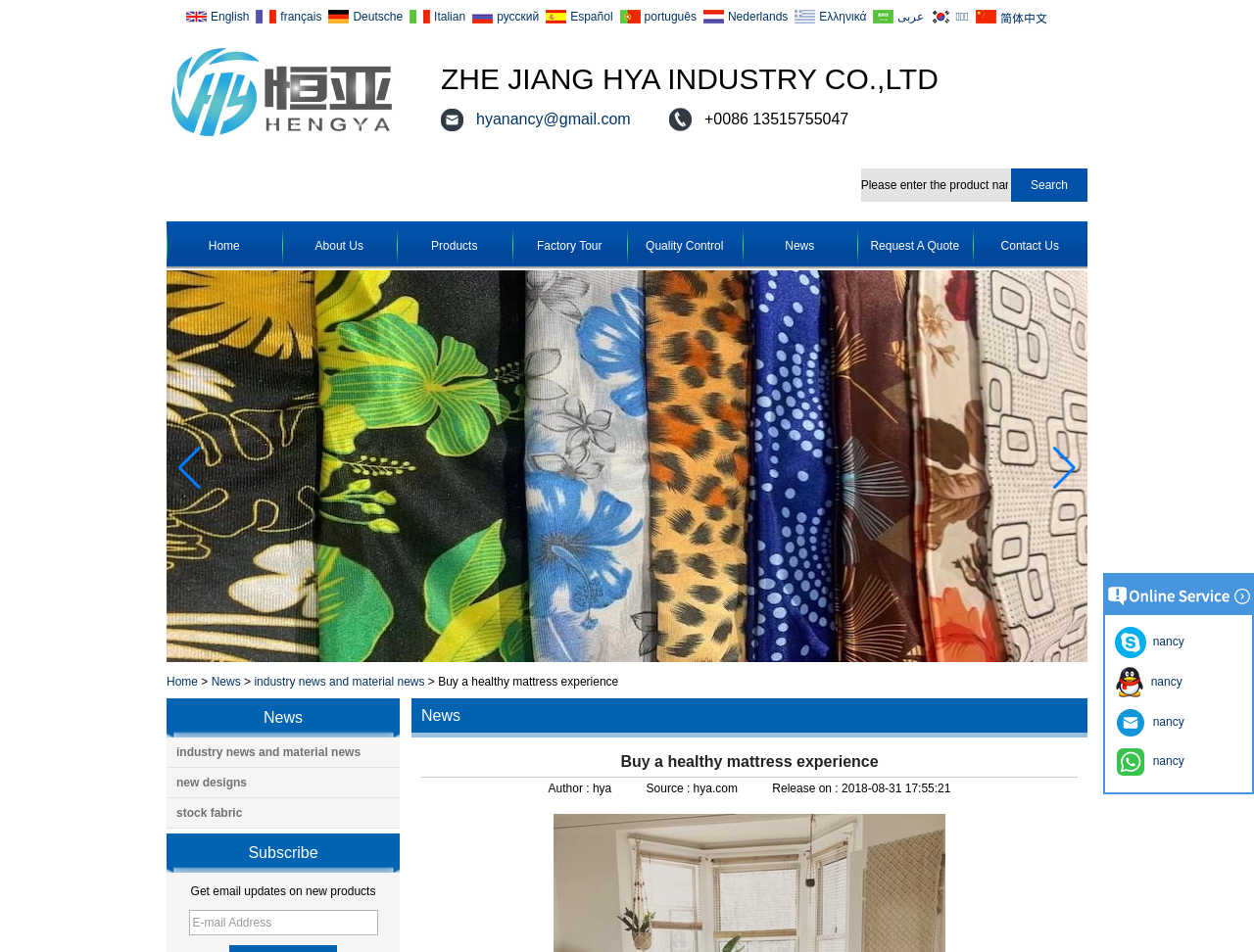Could you indicate the bounding box coordinates of the region to click in order to complete this instruction: "Select English language".

[0.145, 0.01, 0.199, 0.025]